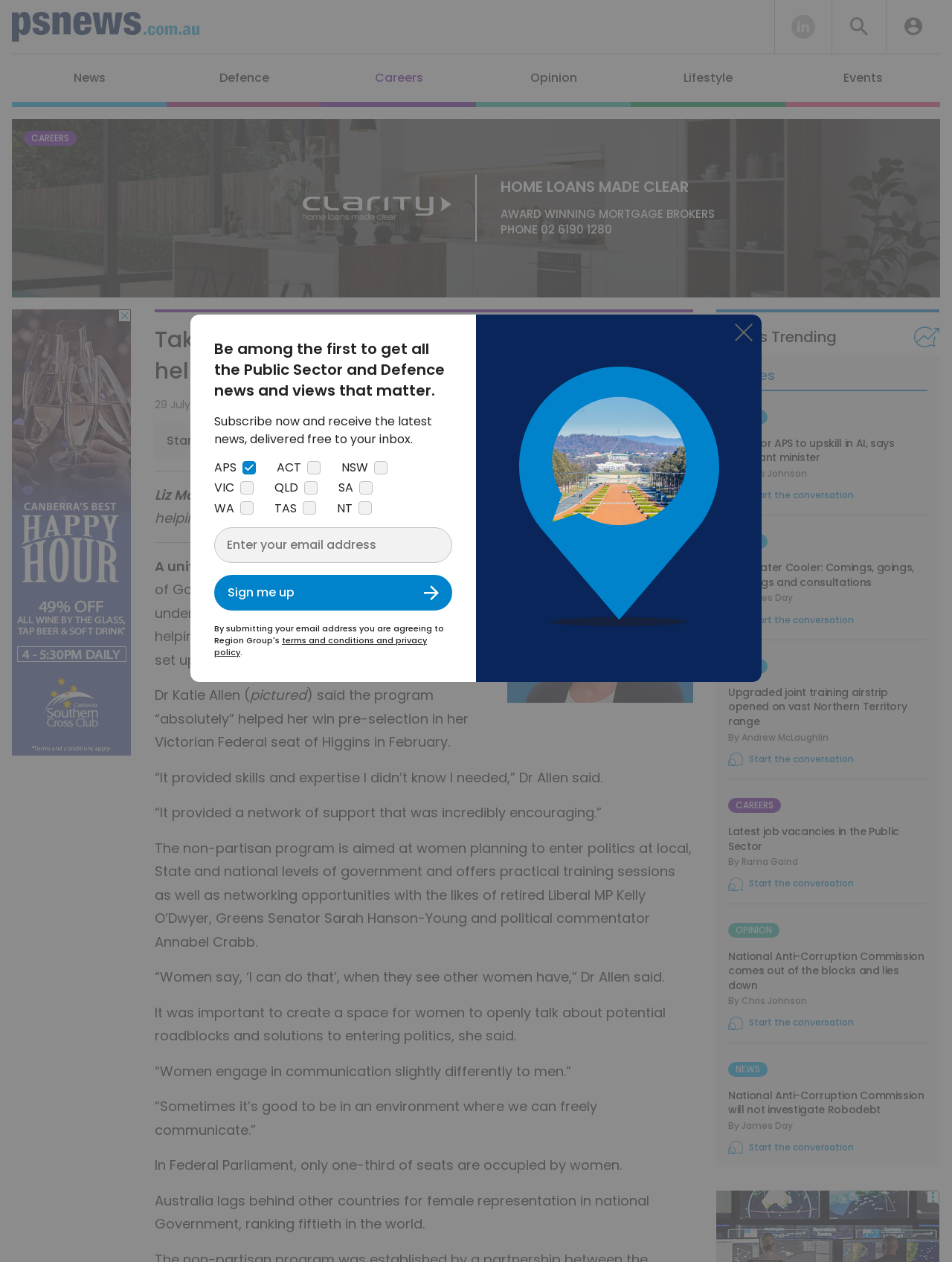Please answer the following question using a single word or phrase: 
What is the name of the university program mentioned in the article?

Melbourne School of Government